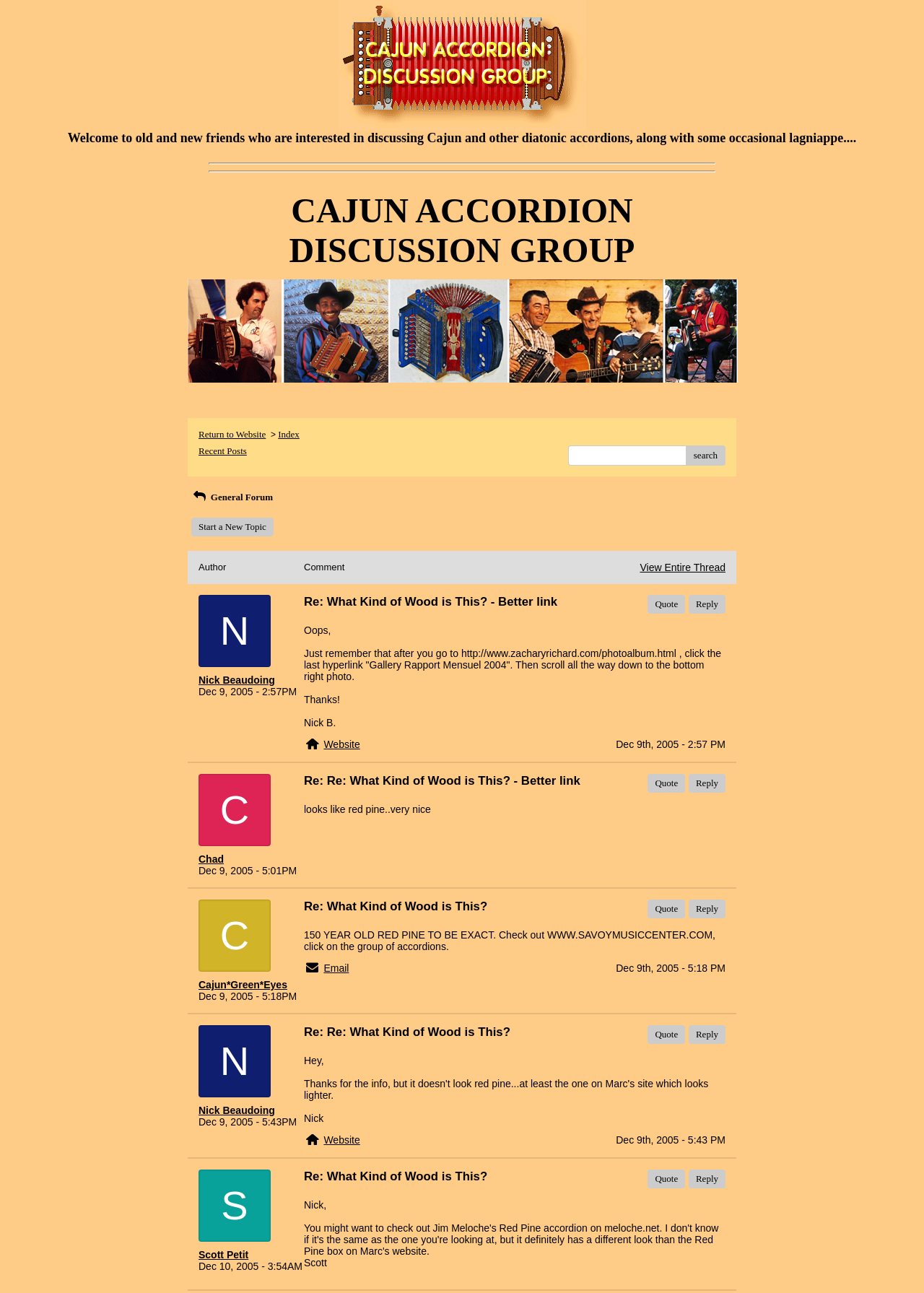Can you find the bounding box coordinates of the area I should click to execute the following instruction: "Click on Polyester High Elastic Yarns Manufacturers"?

None